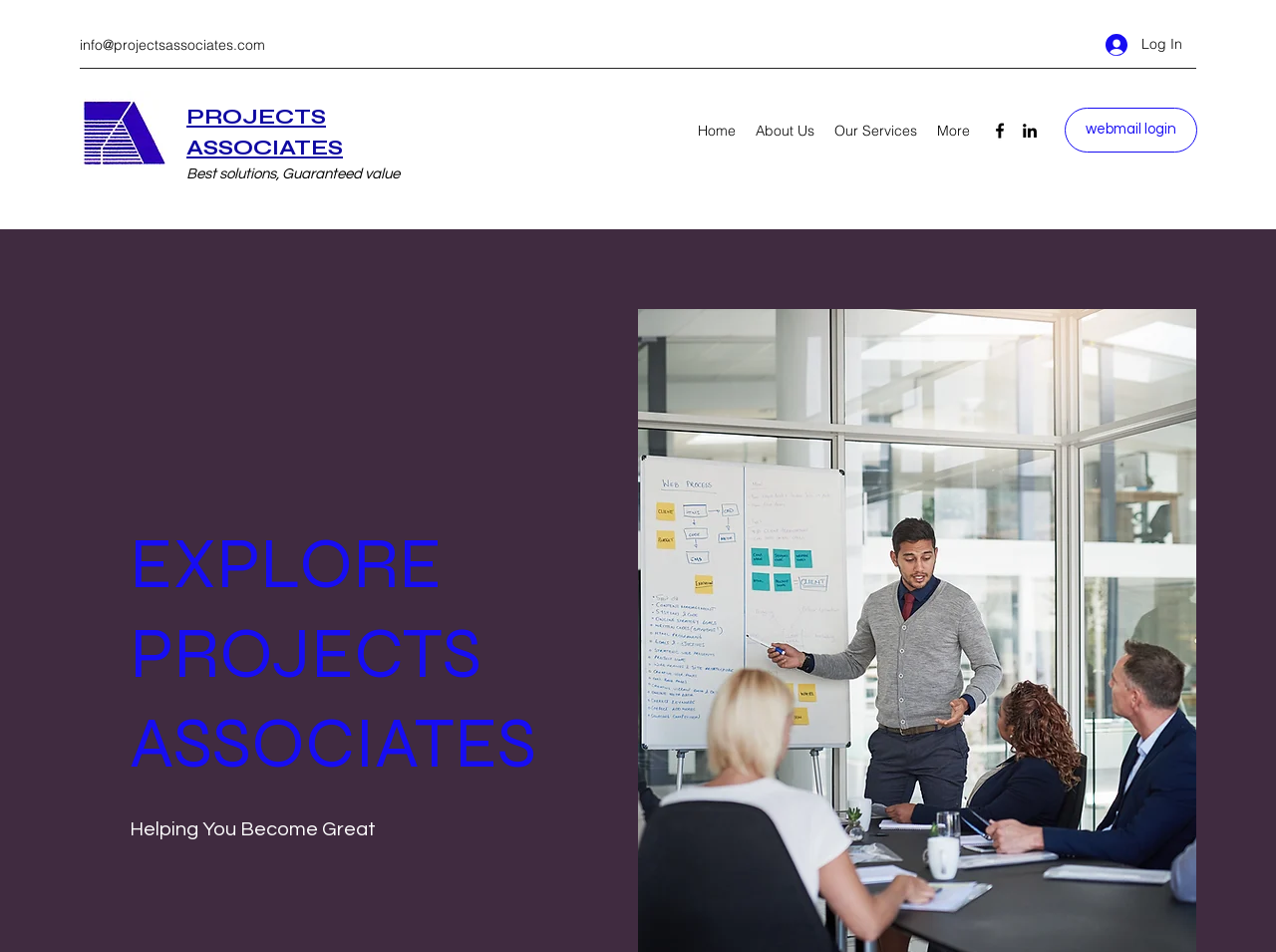What is the company email?
Answer with a single word or short phrase according to what you see in the image.

info@projectsassociates.com